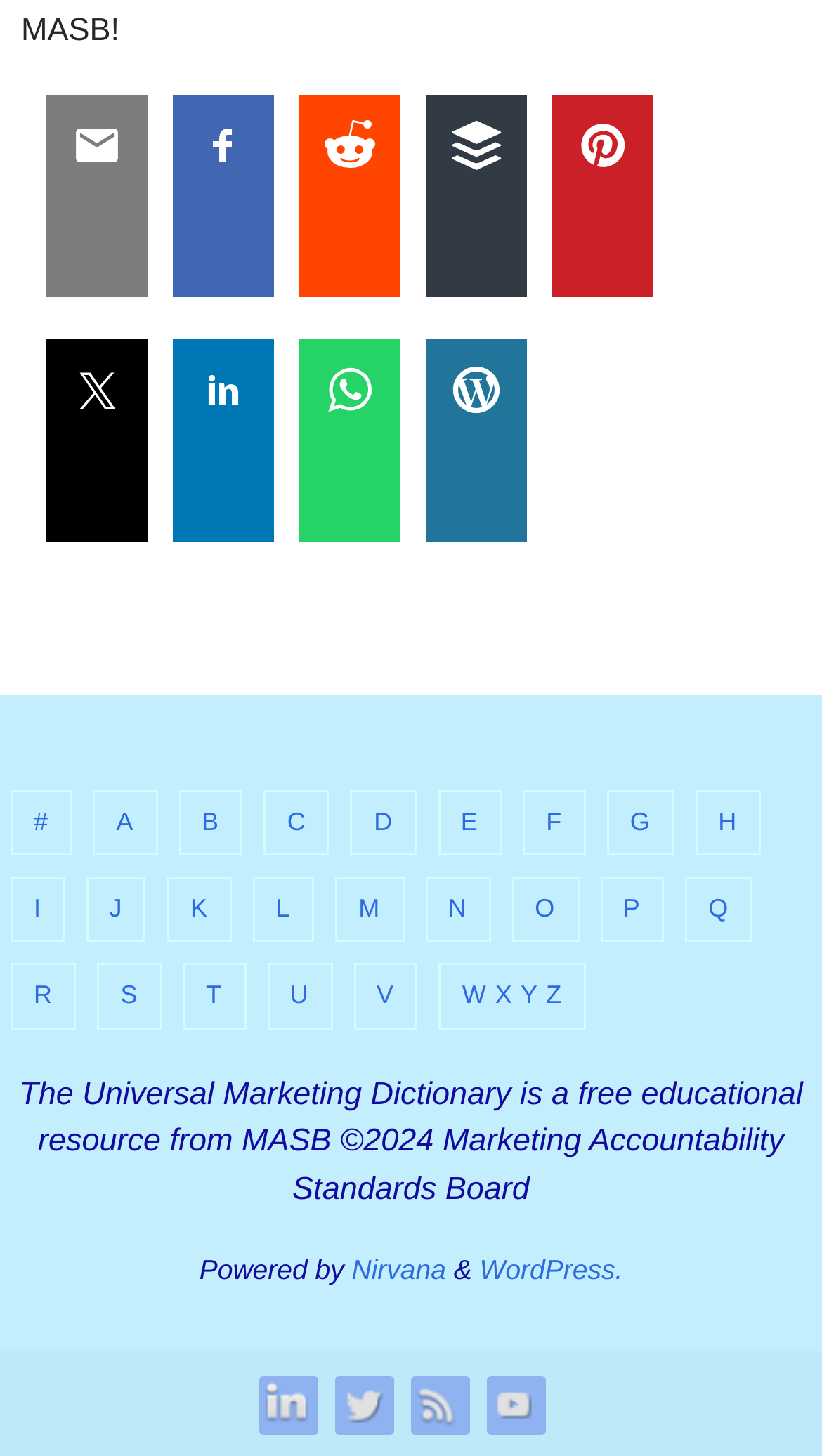How many links are there in the top section?
Look at the image and answer with only one word or phrase.

12